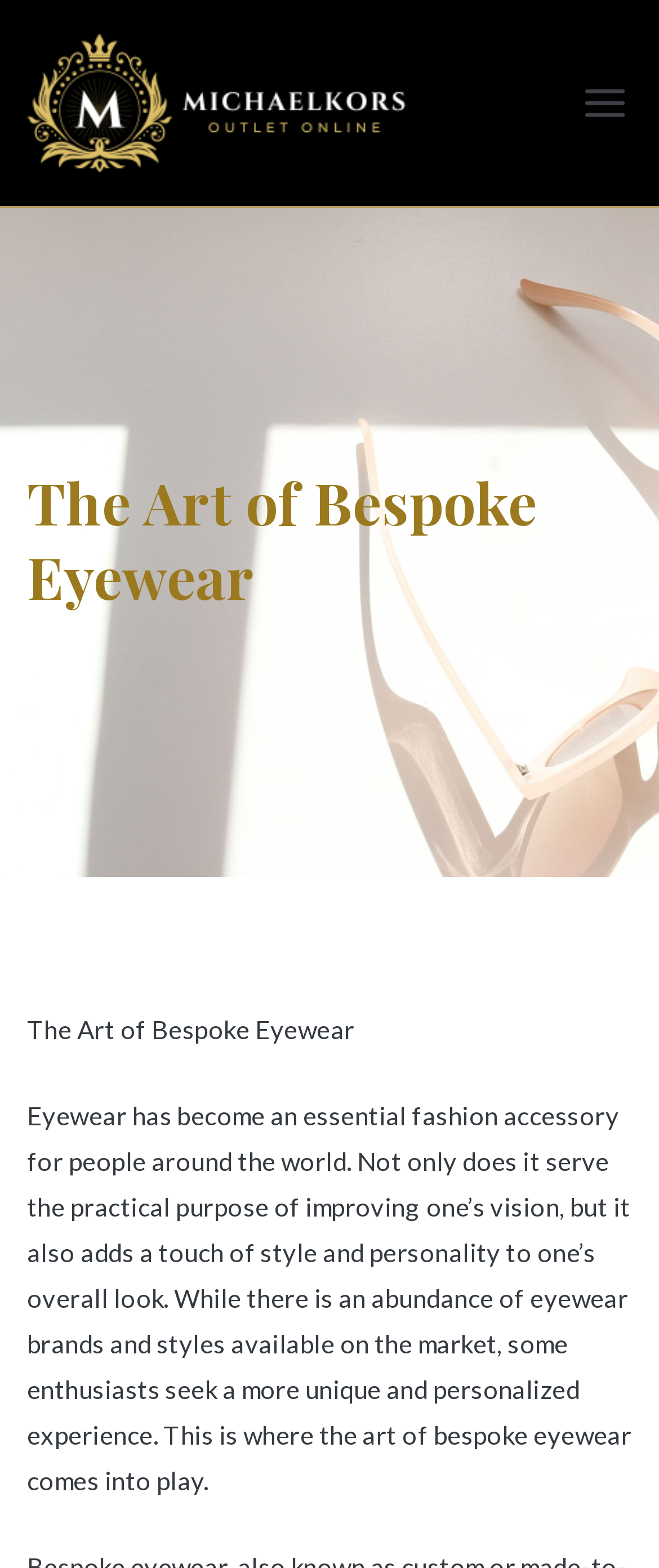Respond to the question with just a single word or phrase: 
What is the type of menu available on the webpage?

Primary Menu